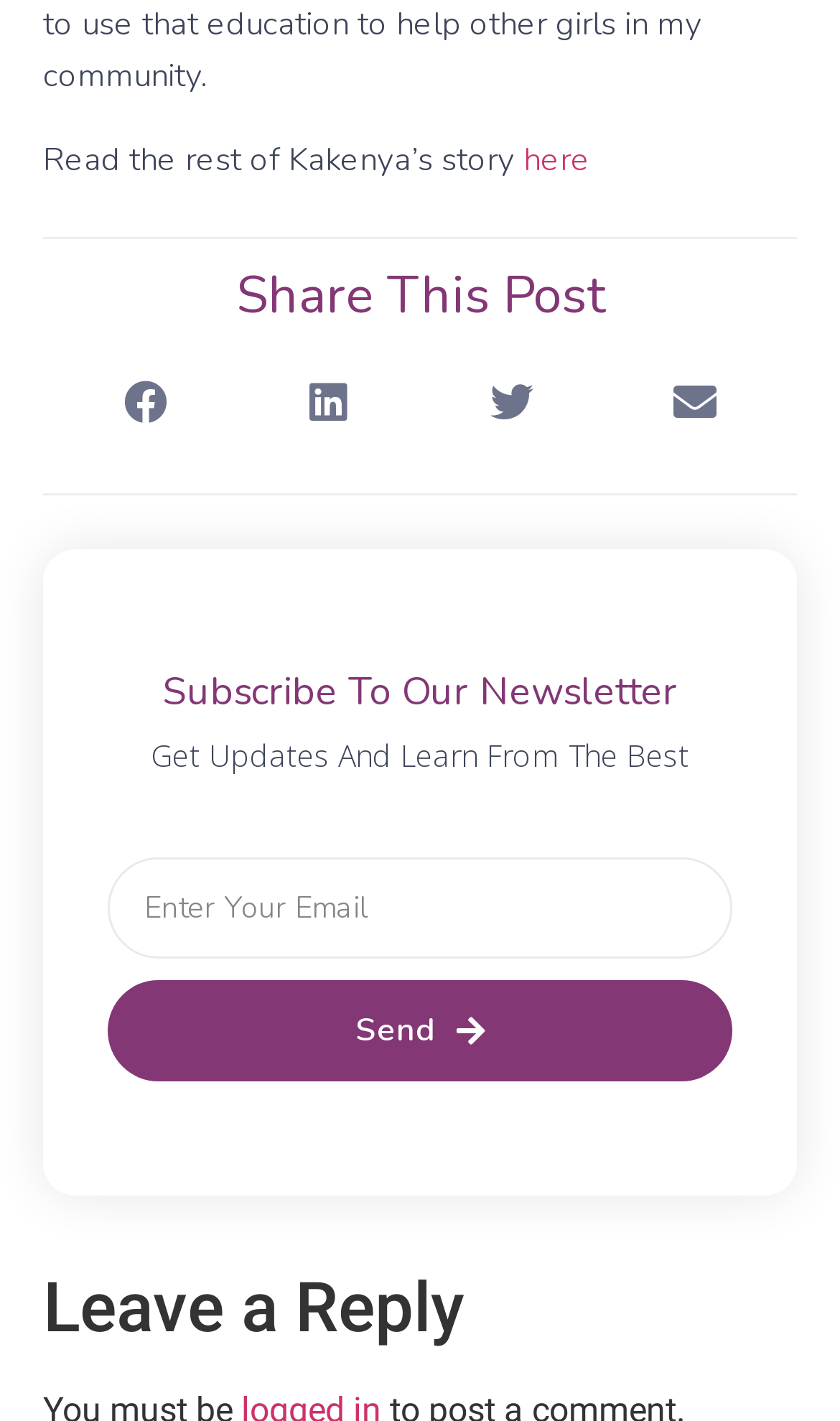Can you find the bounding box coordinates for the element that needs to be clicked to execute this instruction: "Select a category"? The coordinates should be given as four float numbers between 0 and 1, i.e., [left, top, right, bottom].

None